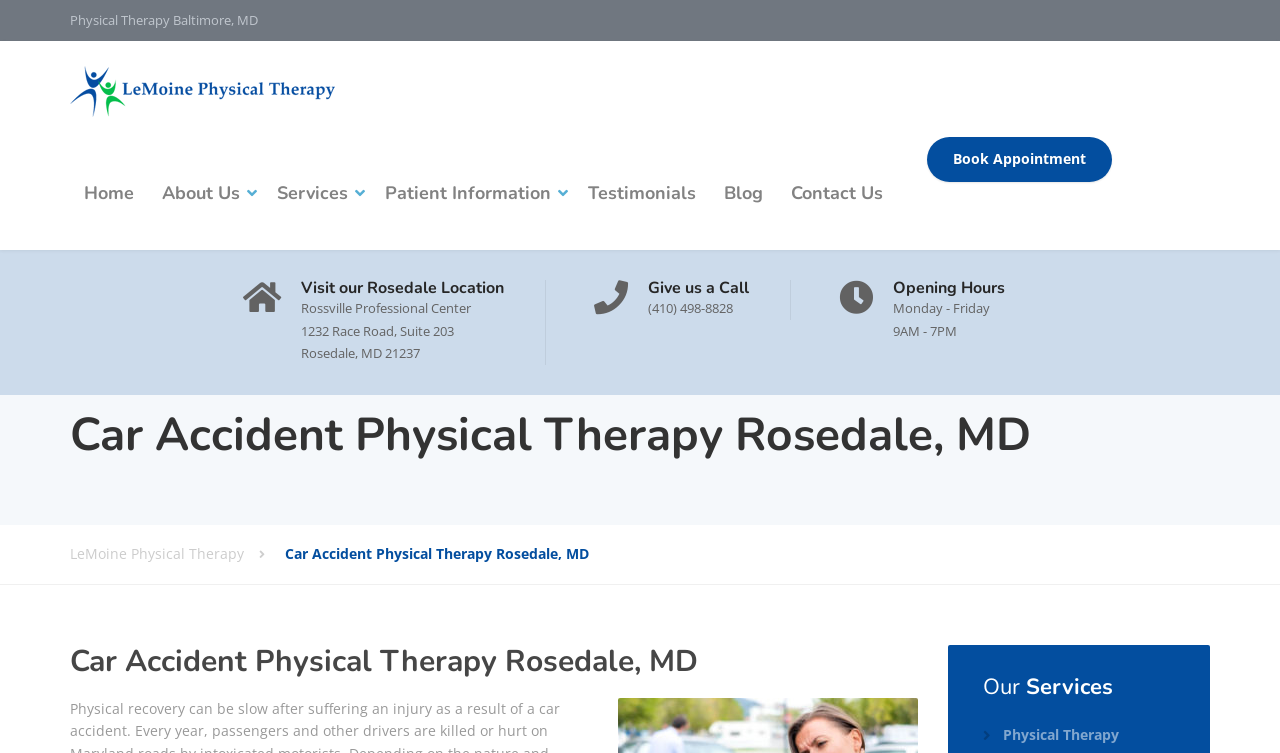Predict the bounding box of the UI element based on this description: "LeMoine Physical Therapy".

[0.055, 0.698, 0.223, 0.775]